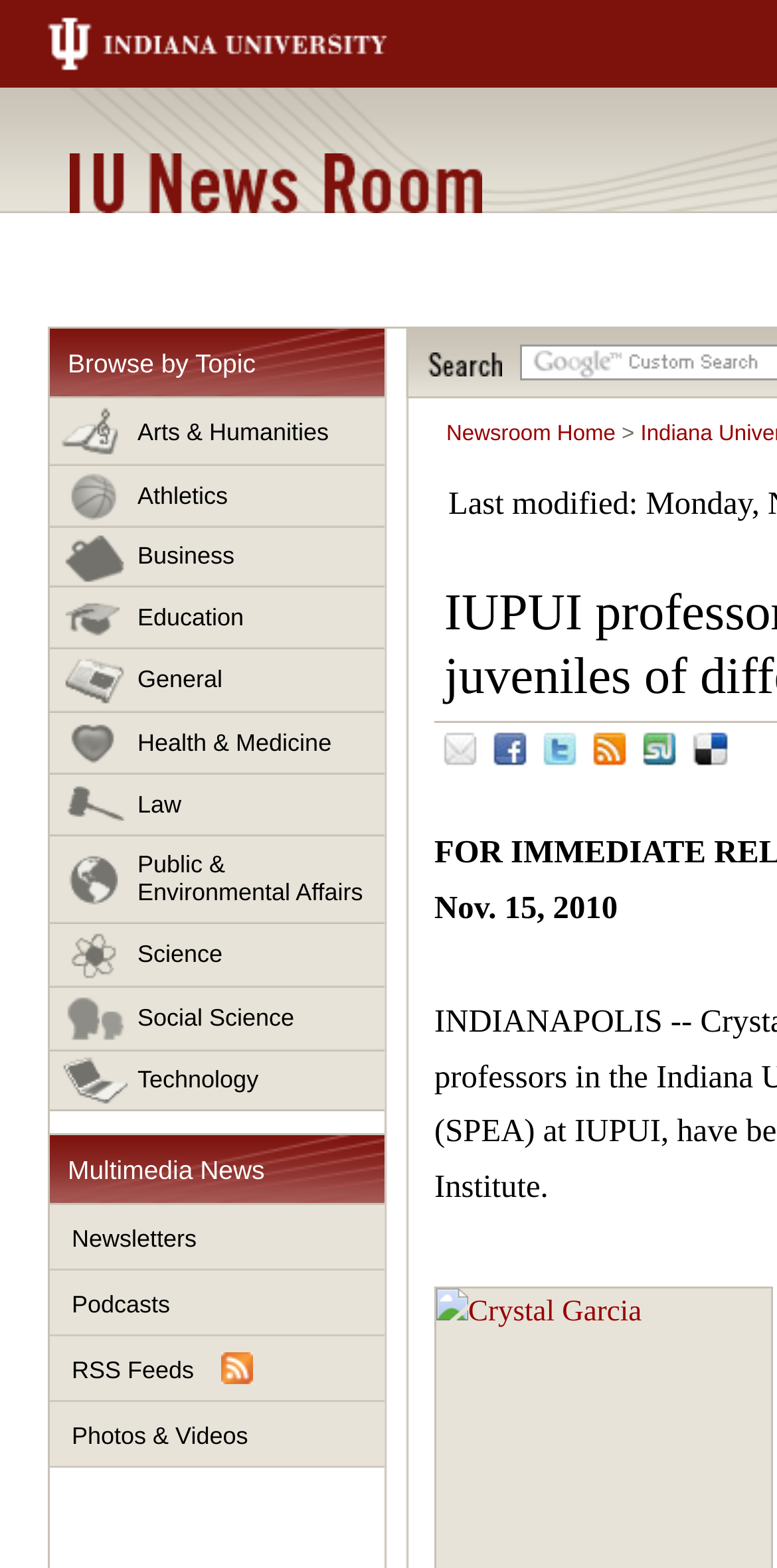Describe all the key features and sections of the webpage thoroughly.

The webpage is about a news article from Indiana University, specifically from the IU News Room. At the top left, there is a link to the Indiana University homepage. Next to it, there is a heading "IU News Room" with a link to the same page. 

Below the IU News Room heading, there is a section titled "Browse by Topic" with 11 links to different categories, including Arts & Humanities, Athletics, Business, Education, General, Health & Medicine, Law, Public & Environmental Affairs, Science, Social Science, and Technology. These links are arranged vertically, one below the other, on the left side of the page.

On the right side of the page, there is a search bar with a heading "Search". Below the search bar, there are links to "Newsroom Home" and a static text ">".

Further down the page, there are social media links to Email, Facebook, Twitter, Newsfeeds, and StumbleUpon, arranged horizontally.

The main content of the page is an article about two professors, Crystal A. Garcia and Roger Jarjoura, from the Indiana University School of Public and Environmental Affairs, who have been awarded $200,000 to study how Indiana courts treat juveniles of different races. The article is dated November 15, 2010.